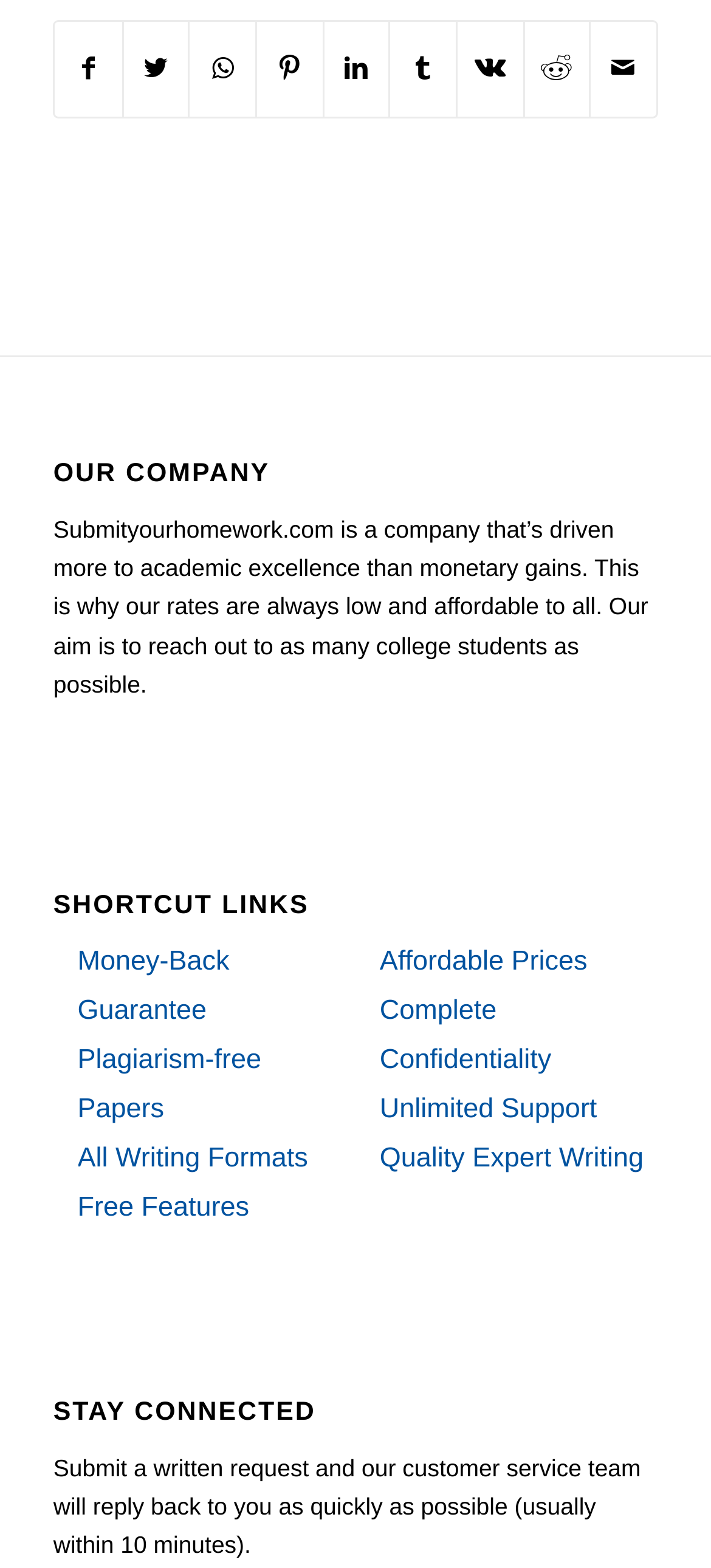Respond with a single word or short phrase to the following question: 
What is the purpose of the shortcut links?

quick access